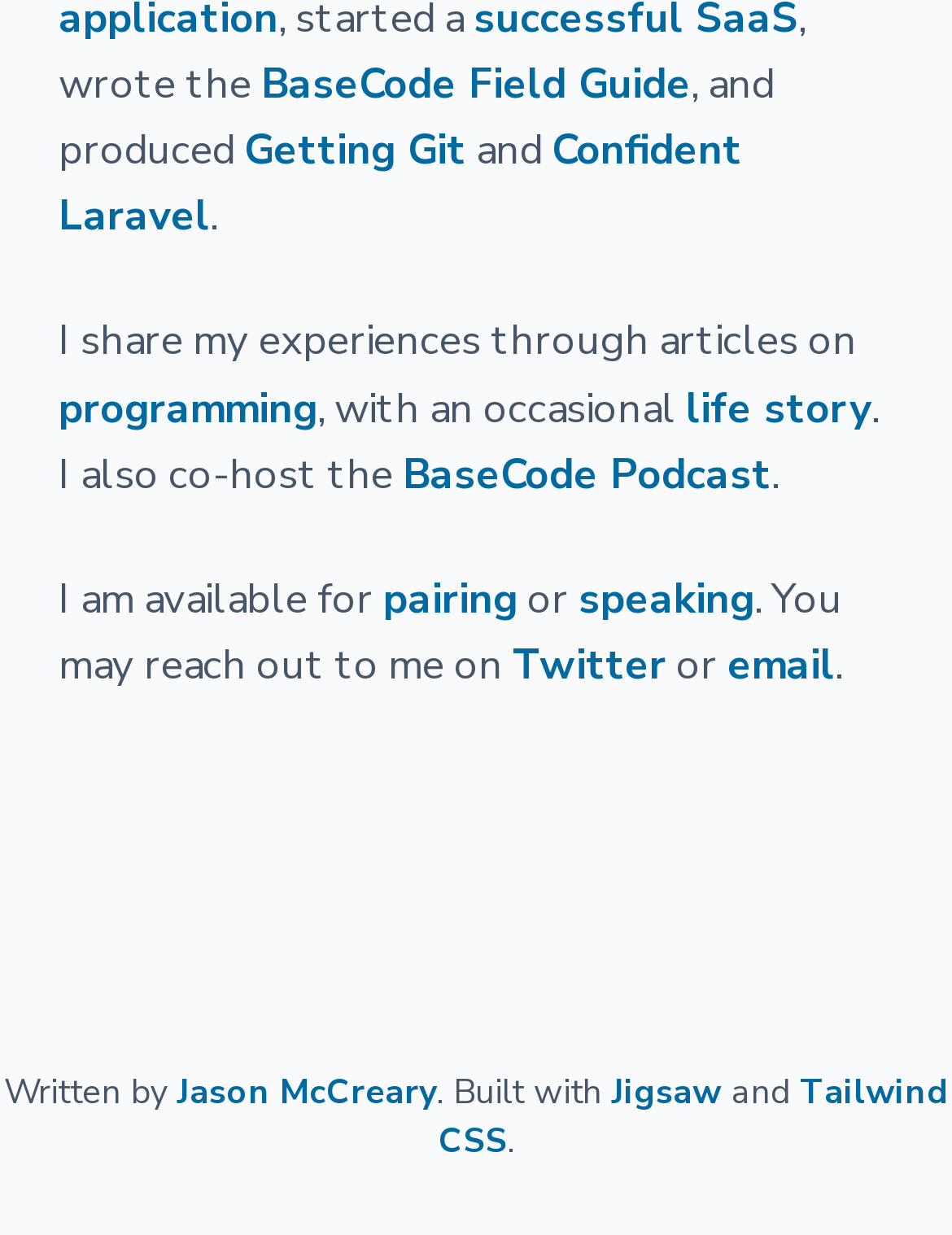Please find the bounding box coordinates (top-left x, top-left y, bottom-right x, bottom-right y) in the screenshot for the UI element described as follows: BaseCode Podcast

[0.423, 0.361, 0.81, 0.406]